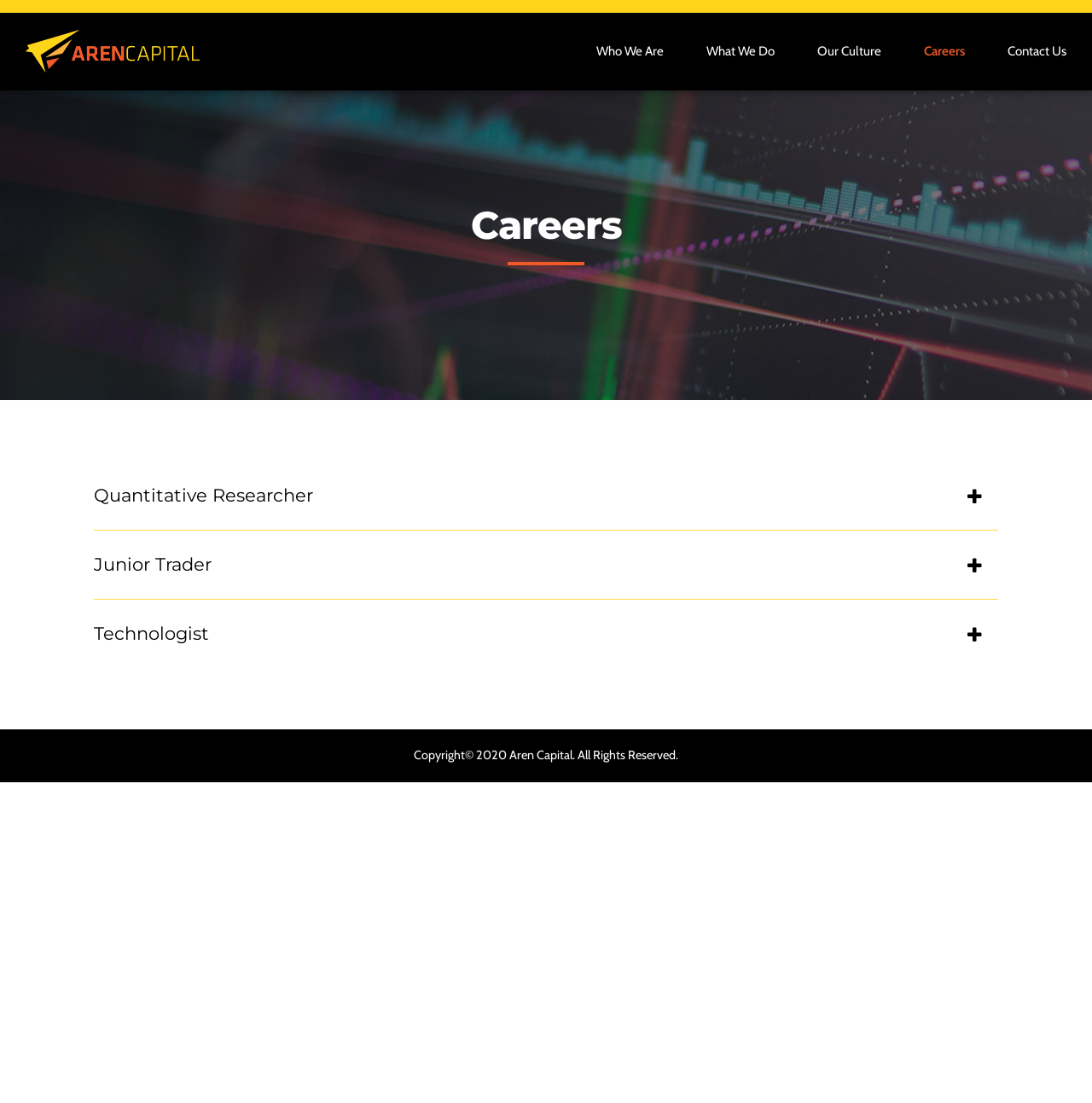Give a one-word or short phrase answer to this question: 
What is the copyright year?

2020